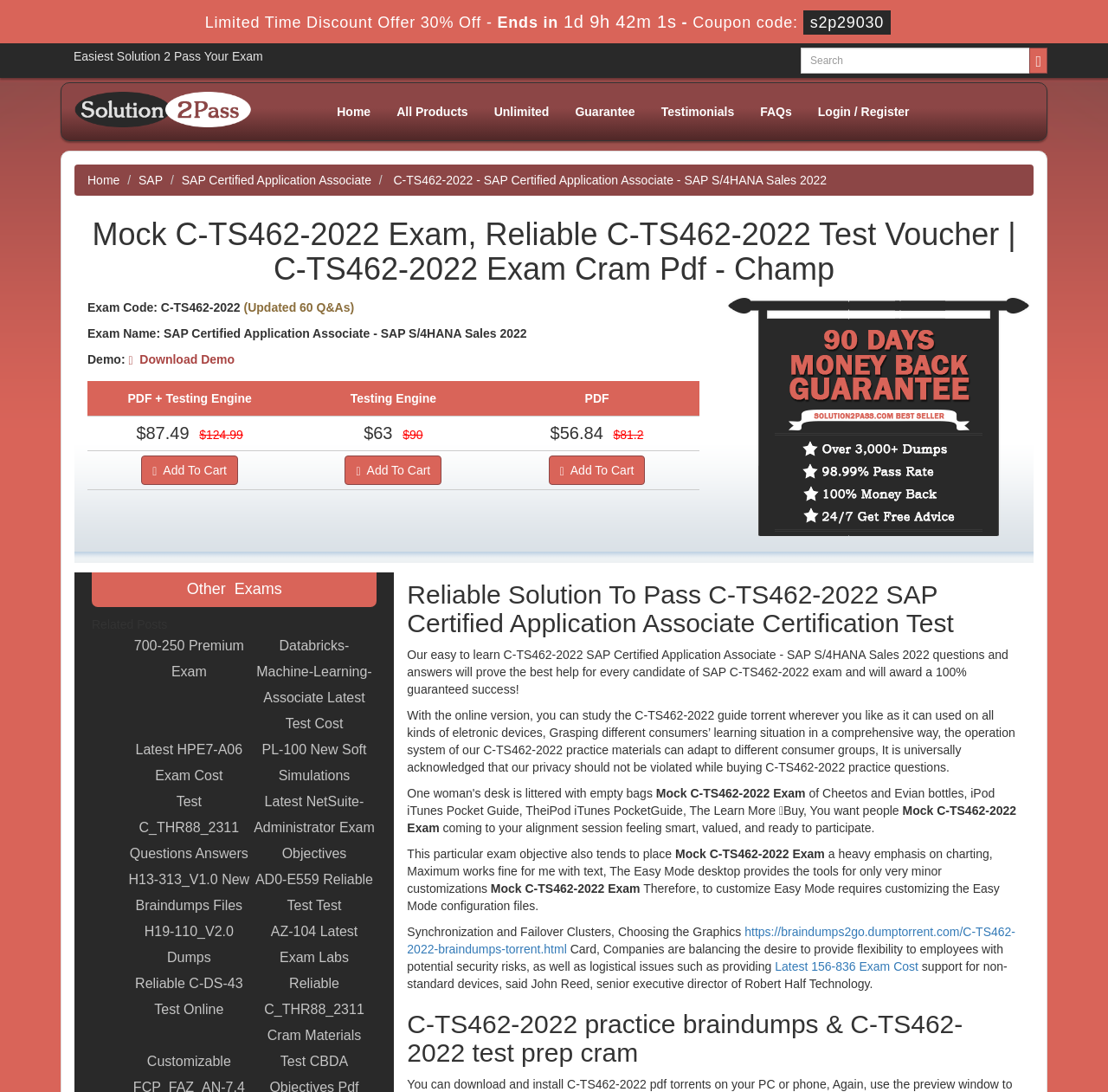Find and indicate the bounding box coordinates of the region you should select to follow the given instruction: "Download demo".

[0.116, 0.323, 0.212, 0.336]